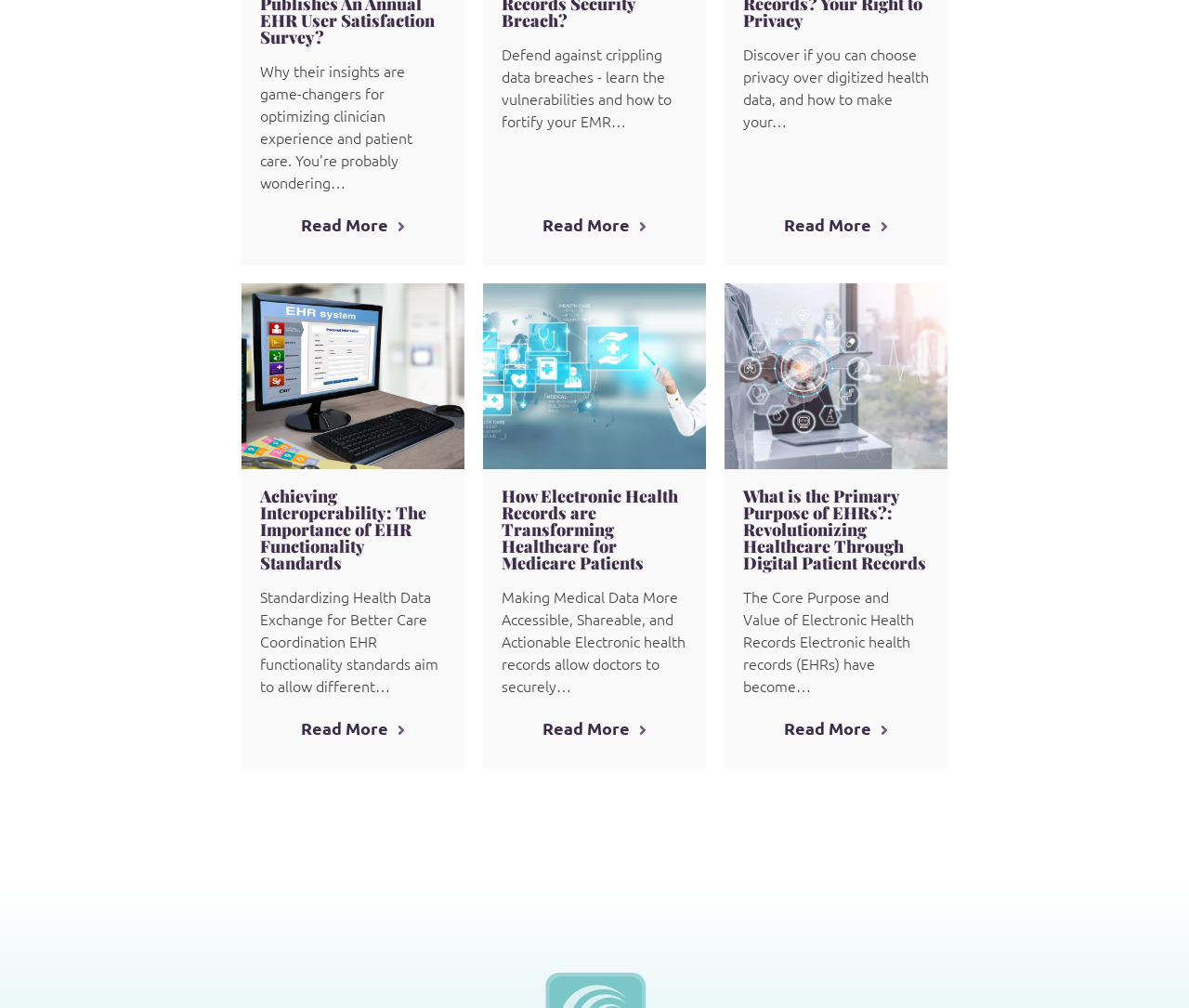Predict the bounding box coordinates of the area that should be clicked to accomplish the following instruction: "Click the 'Read More' link to learn about defending against data breaches". The bounding box coordinates should consist of four float numbers between 0 and 1, i.e., [left, top, right, bottom].

[0.253, 0.211, 0.341, 0.235]